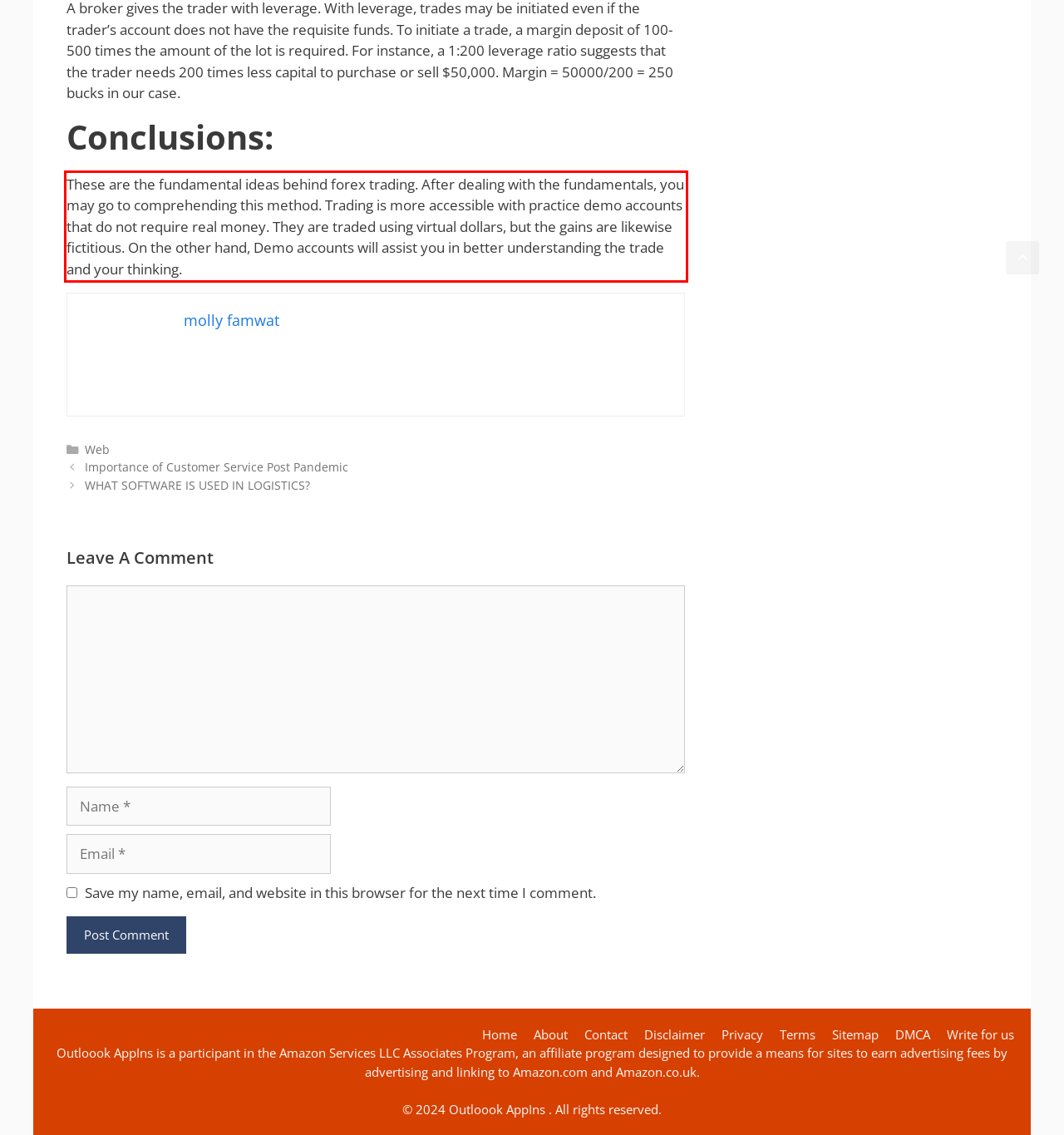Please examine the screenshot of the webpage and read the text present within the red rectangle bounding box.

These are the fundamental ideas behind forex trading. After dealing with the fundamentals, you may go to comprehending this method. Trading is more accessible with practice demo accounts that do not require real money. They are traded using virtual dollars, but the gains are likewise fictitious. On the other hand, Demo accounts will assist you in better understanding the trade and your thinking.